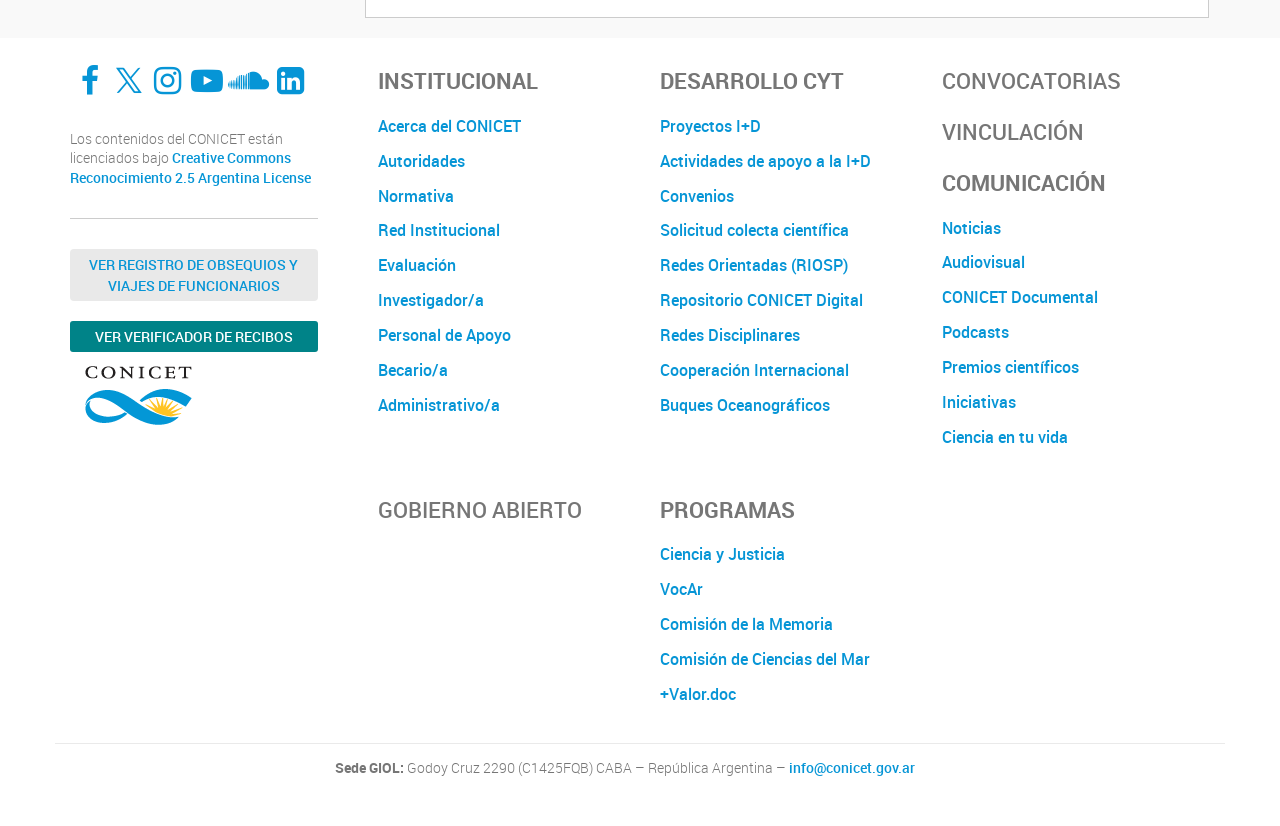Please specify the bounding box coordinates of the clickable region necessary for completing the following instruction: "Learn about Ciencia y Justicia program". The coordinates must consist of four float numbers between 0 and 1, i.e., [left, top, right, bottom].

[0.516, 0.65, 0.713, 0.693]